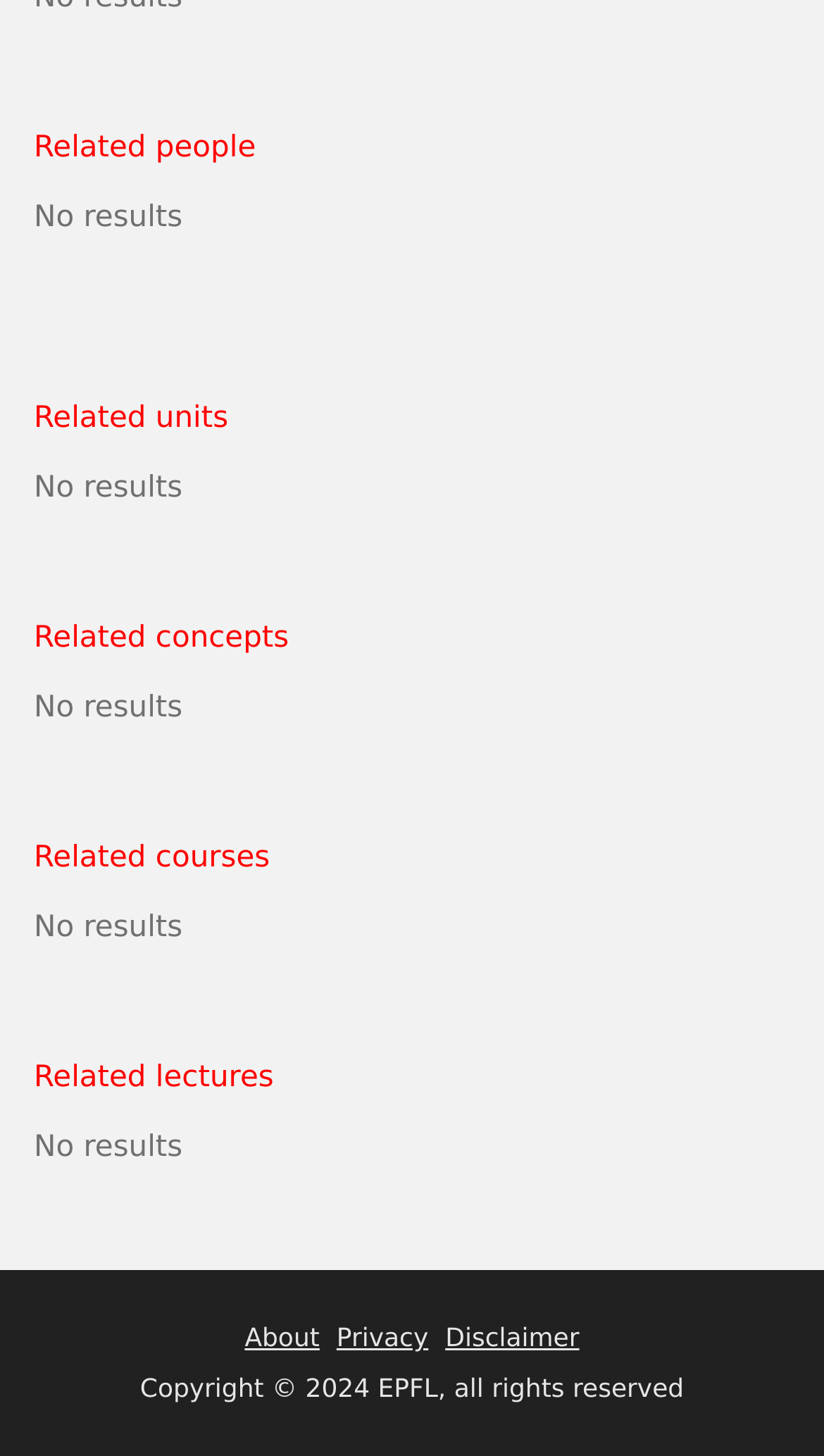What is the current result status?
Provide a concise answer using a single word or phrase based on the image.

No results